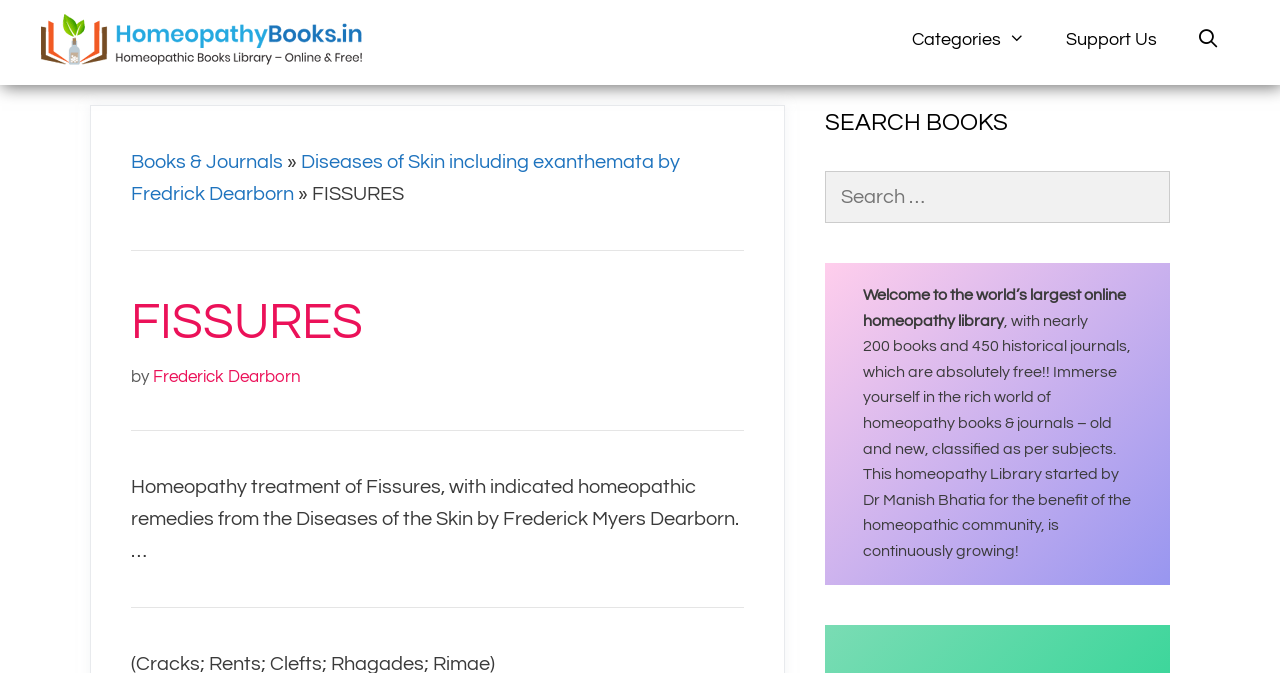Please identify the bounding box coordinates of the element I need to click to follow this instruction: "Click on the 'HomeopathyBooks.in' link".

[0.031, 0.047, 0.283, 0.077]